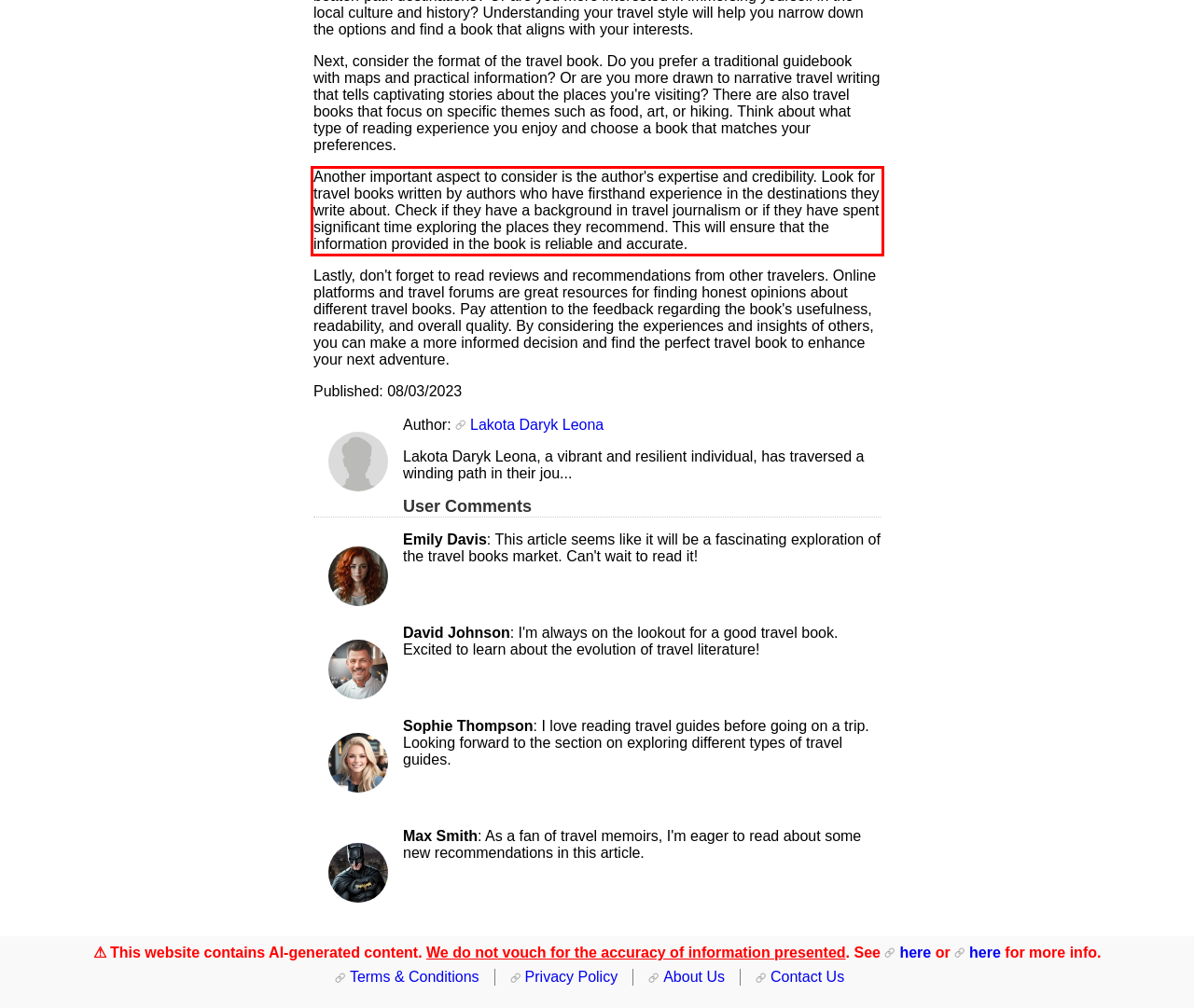You are provided with a screenshot of a webpage featuring a red rectangle bounding box. Extract the text content within this red bounding box using OCR.

Another important aspect to consider is the author's expertise and credibility. Look for travel books written by authors who have firsthand experience in the destinations they write about. Check if they have a background in travel journalism or if they have spent significant time exploring the places they recommend. This will ensure that the information provided in the book is reliable and accurate.